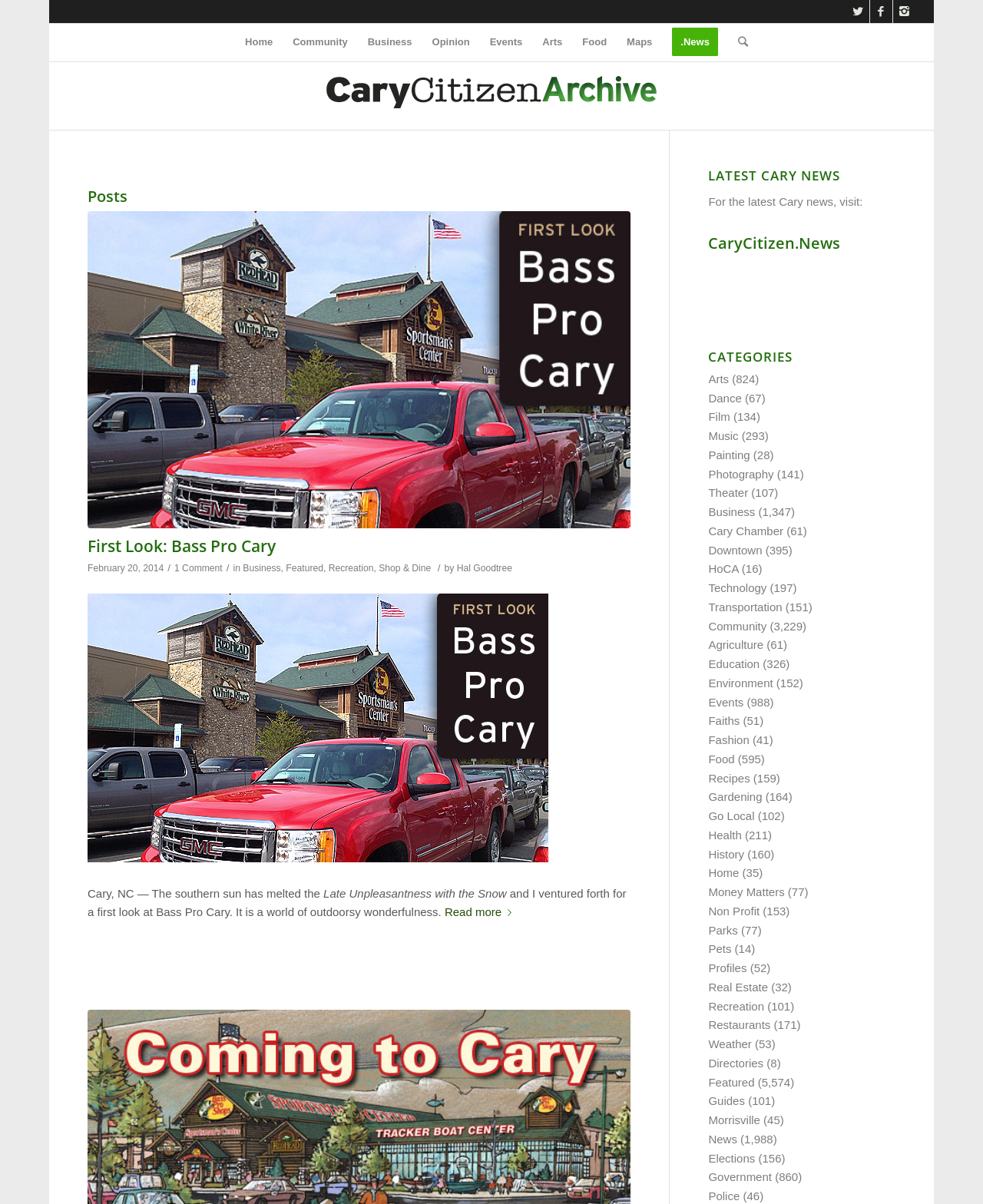Describe every aspect of the webpage comprehensively.

The webpage is about fishing and is part of the CaryCitizen Archive. At the top, there is a navigation menu with links to different sections, including Home, Community, Business, Opinion, Events, Arts, Food, Maps, and News. Below the navigation menu, there is a heading that reads "Posts" and an article with a title "First Look: Bass Pro Cary". The article has an image and a brief summary, followed by a "Read more" link.

To the right of the article, there is a section with the heading "LATEST CARY NEWS" and a link to CaryCitizen.News. Below this section, there is a list of categories, including Arts, Business, Community, and others, each with a link and a number in parentheses, indicating the number of articles in that category.

The webpage has a total of 9 links in the navigation menu, 1 link to the CaryCitizen Archive, 1 heading "Posts", 1 article with 1 image, 1 link to "Read more", 1 heading "LATEST CARY NEWS", 1 link to CaryCitizen.News, and 14 categories with links and numbers in parentheses.